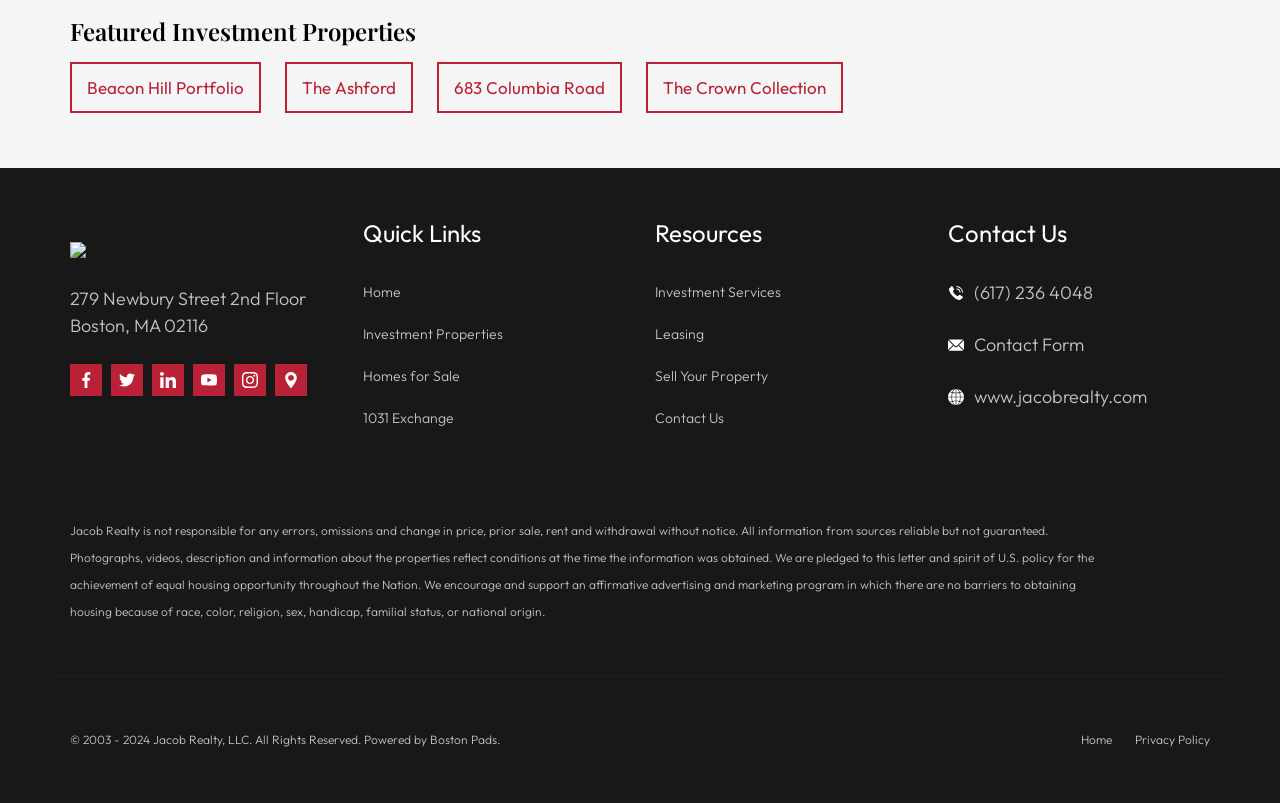Reply to the question with a single word or phrase:
What is the address of the company?

279 Newbury Street 2nd Floor